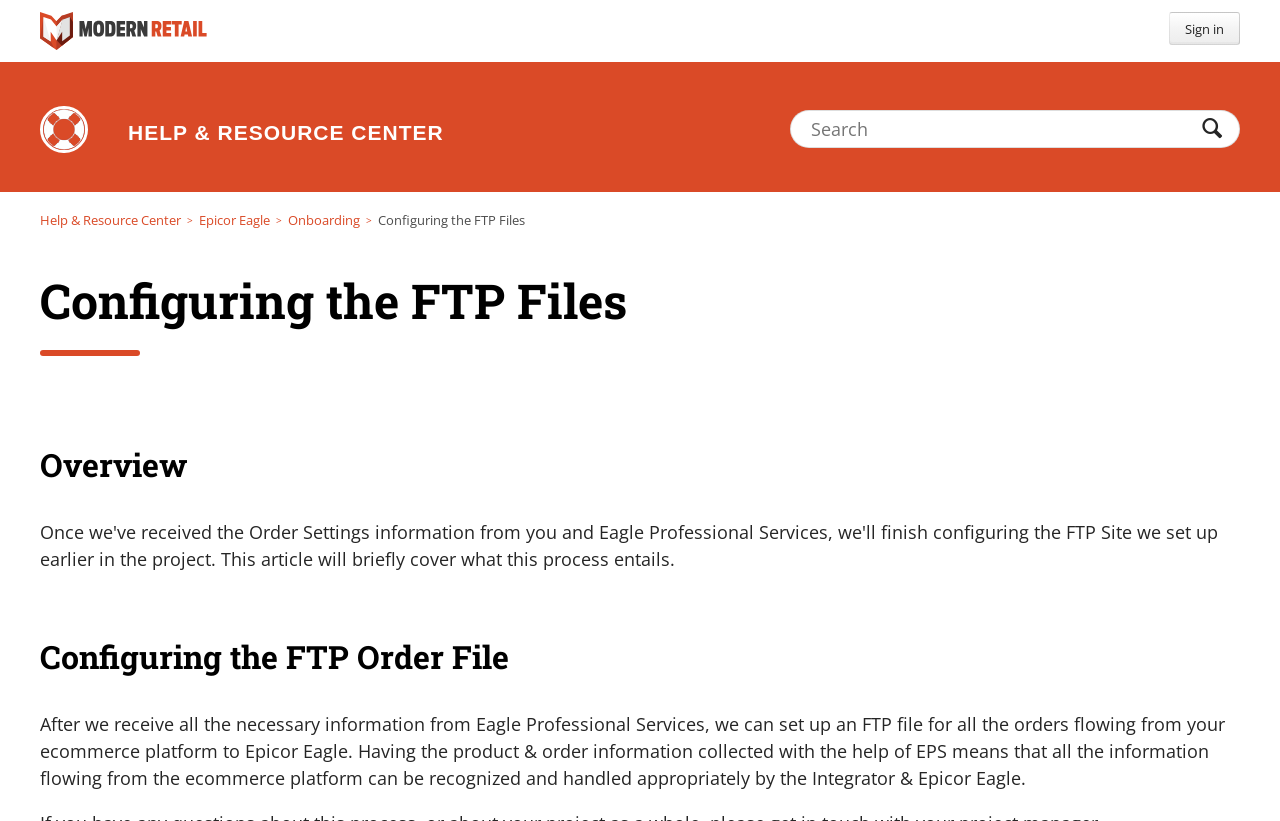Show the bounding box coordinates of the region that should be clicked to follow the instruction: "View Epicor Eagle page."

[0.155, 0.257, 0.211, 0.279]